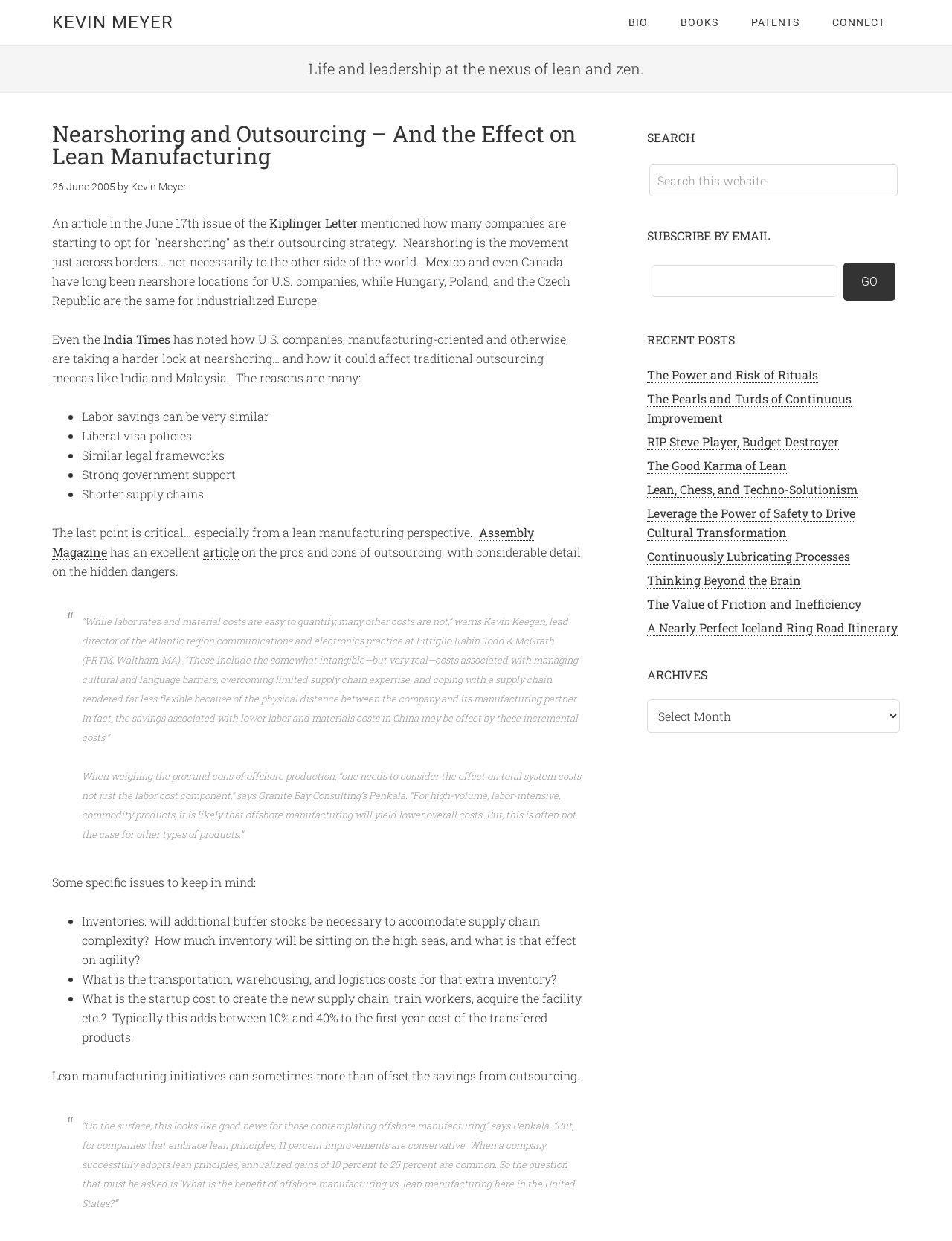Reply to the question with a brief word or phrase: What is the purpose of the search box?

To search the website